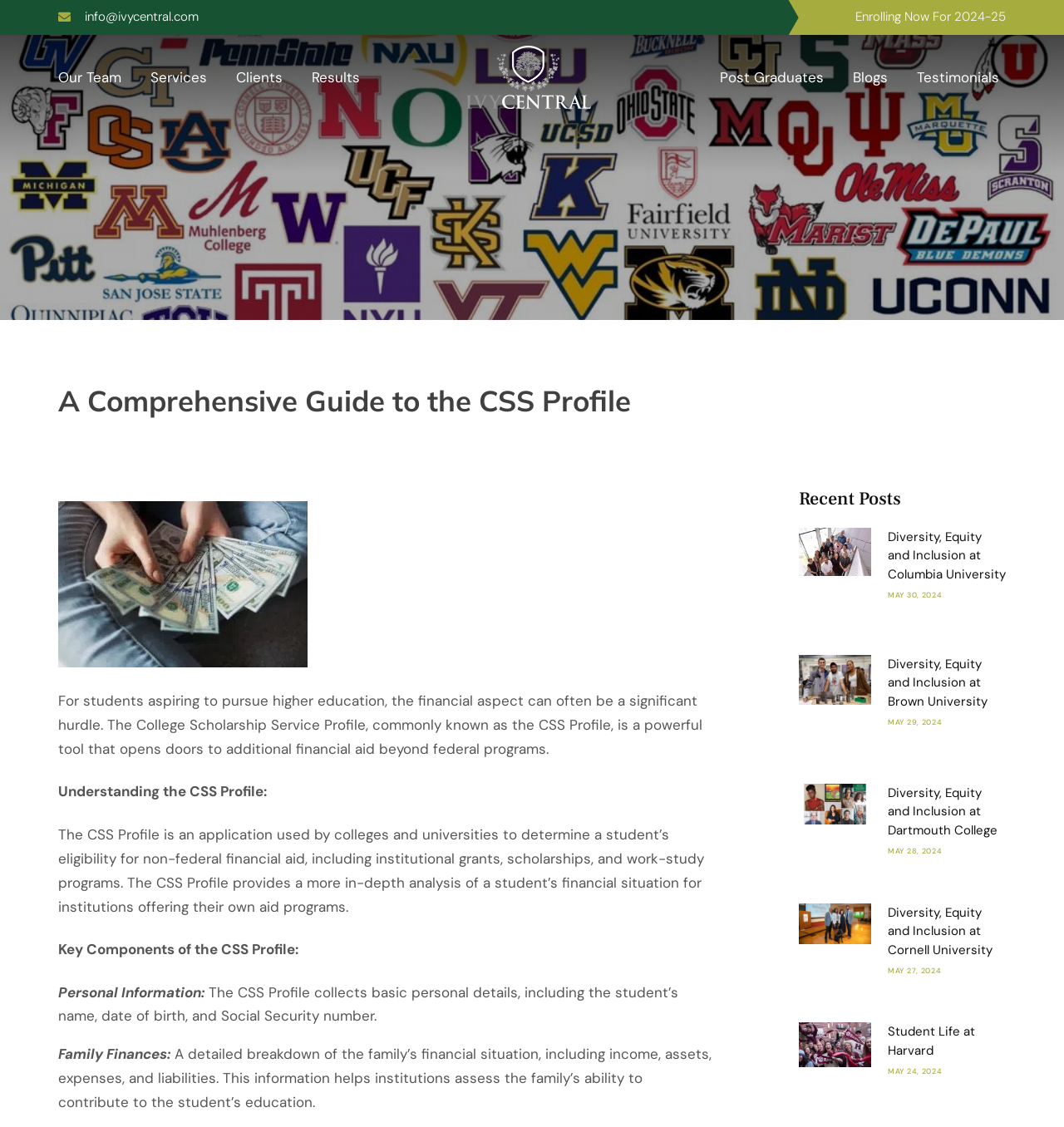Please find the bounding box coordinates of the element's region to be clicked to carry out this instruction: "View the article about Student Life at Harvard".

[0.834, 0.907, 0.945, 0.941]